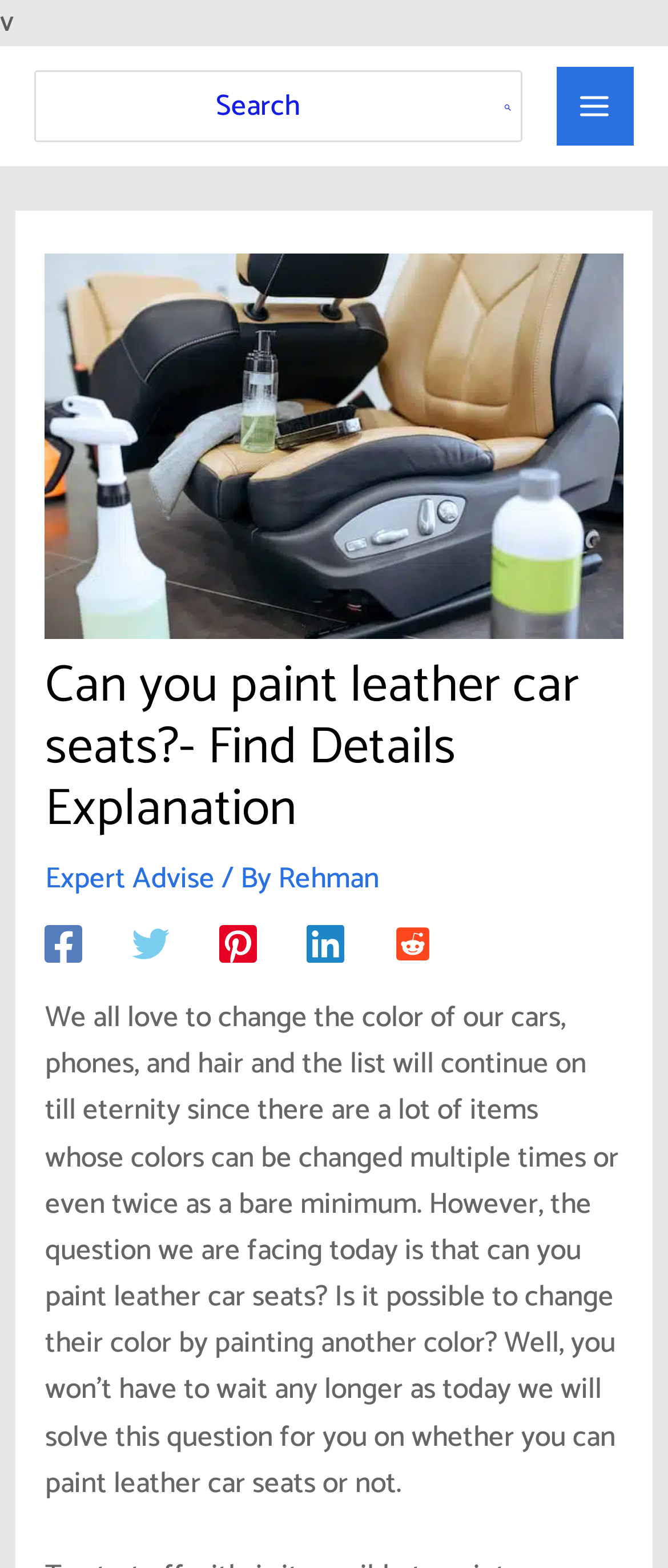Refer to the screenshot and give an in-depth answer to this question: What is the main question being addressed in the article?

The main question being addressed in the article can be inferred from the content of the article, which starts by asking 'However, the question we are facing today is that can you paint leather car seats? Is it possible to change their color by painting another color?' and then proceeds to answer this question.